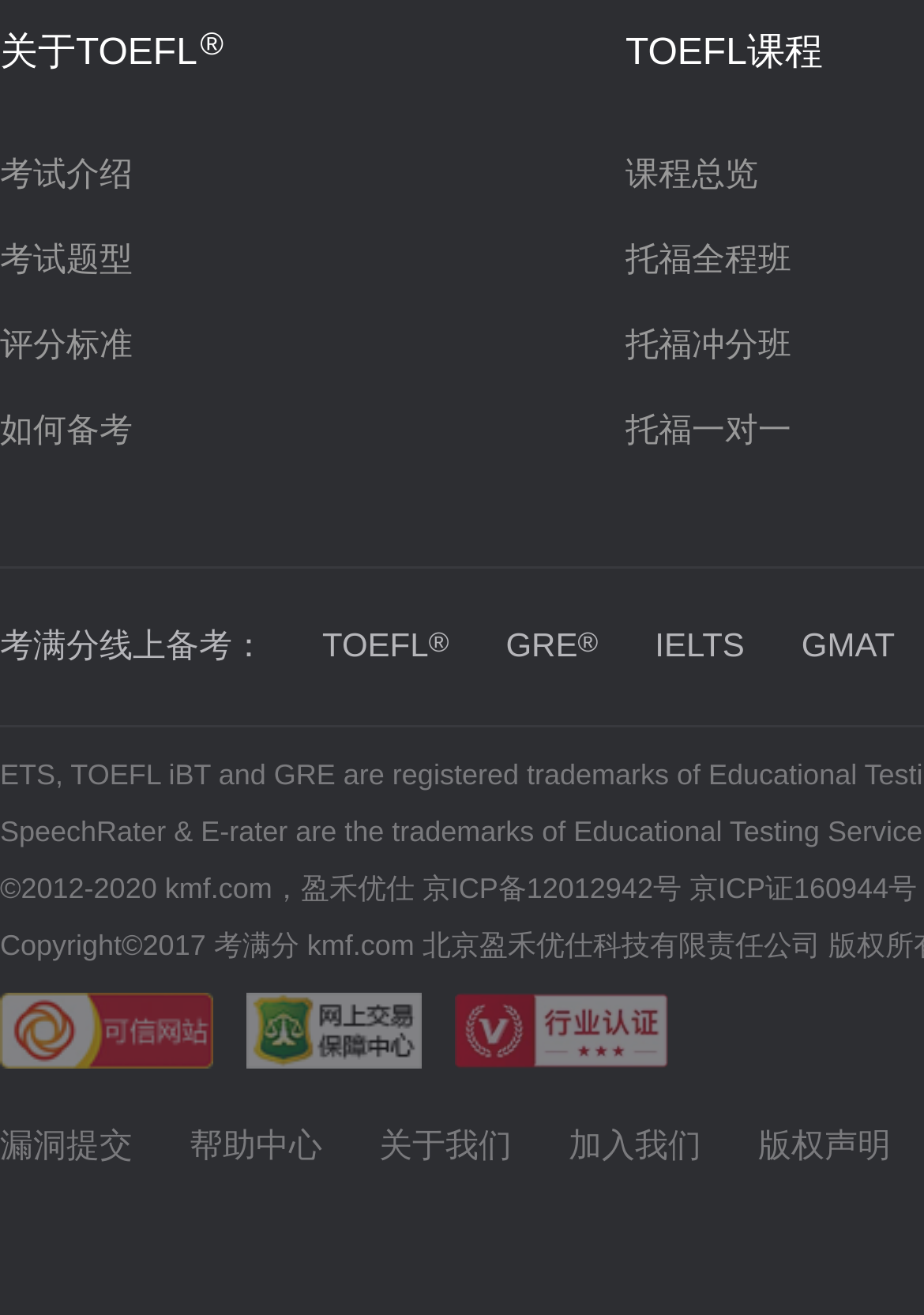Could you find the bounding box coordinates of the clickable area to complete this instruction: "Click on 考试介绍"?

[0.0, 0.117, 0.144, 0.146]